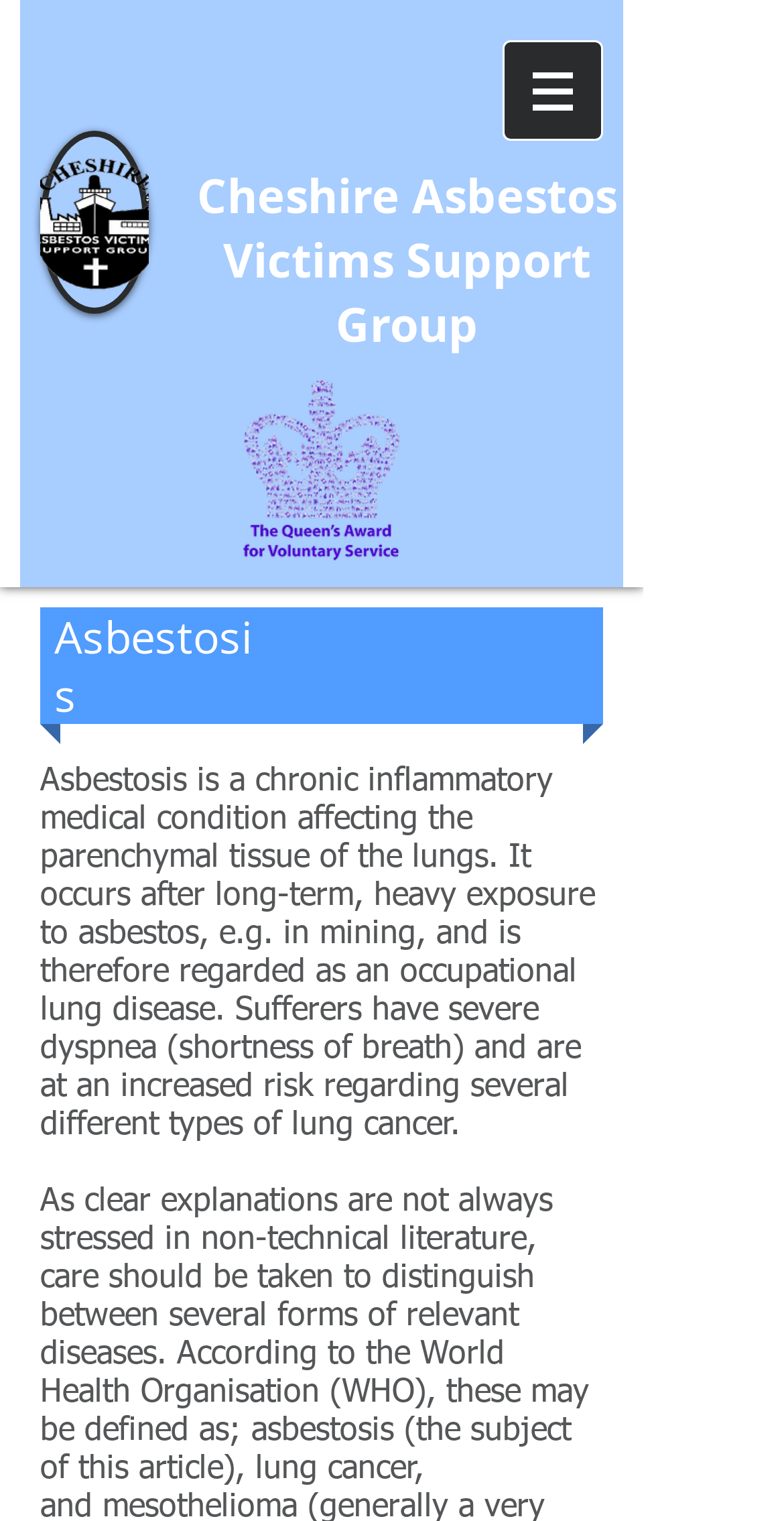Give a complete and precise description of the webpage's appearance.

The webpage is about Asbestos and the Cheshire Asbestos Victims Support Group (CAVSG). At the top right corner, there is a navigation menu labeled "Site" with a button that has a popup menu. The button is accompanied by a small image. 

Below the navigation menu, there is a prominent heading that reads "Cheshire Asbestos Victims Support Group", which is also a clickable link. 

To the right of the heading, there is an image of "The Queen's Award for Voluntary Service" logo. 

On the left side of the page, there is a section dedicated to "Asbestosis", a chronic inflammatory medical condition affecting the lungs. This section has a heading and a block of text that describes the condition, its causes, and its effects on the lungs. The text also mentions the increased risk of lung cancer for sufferers.